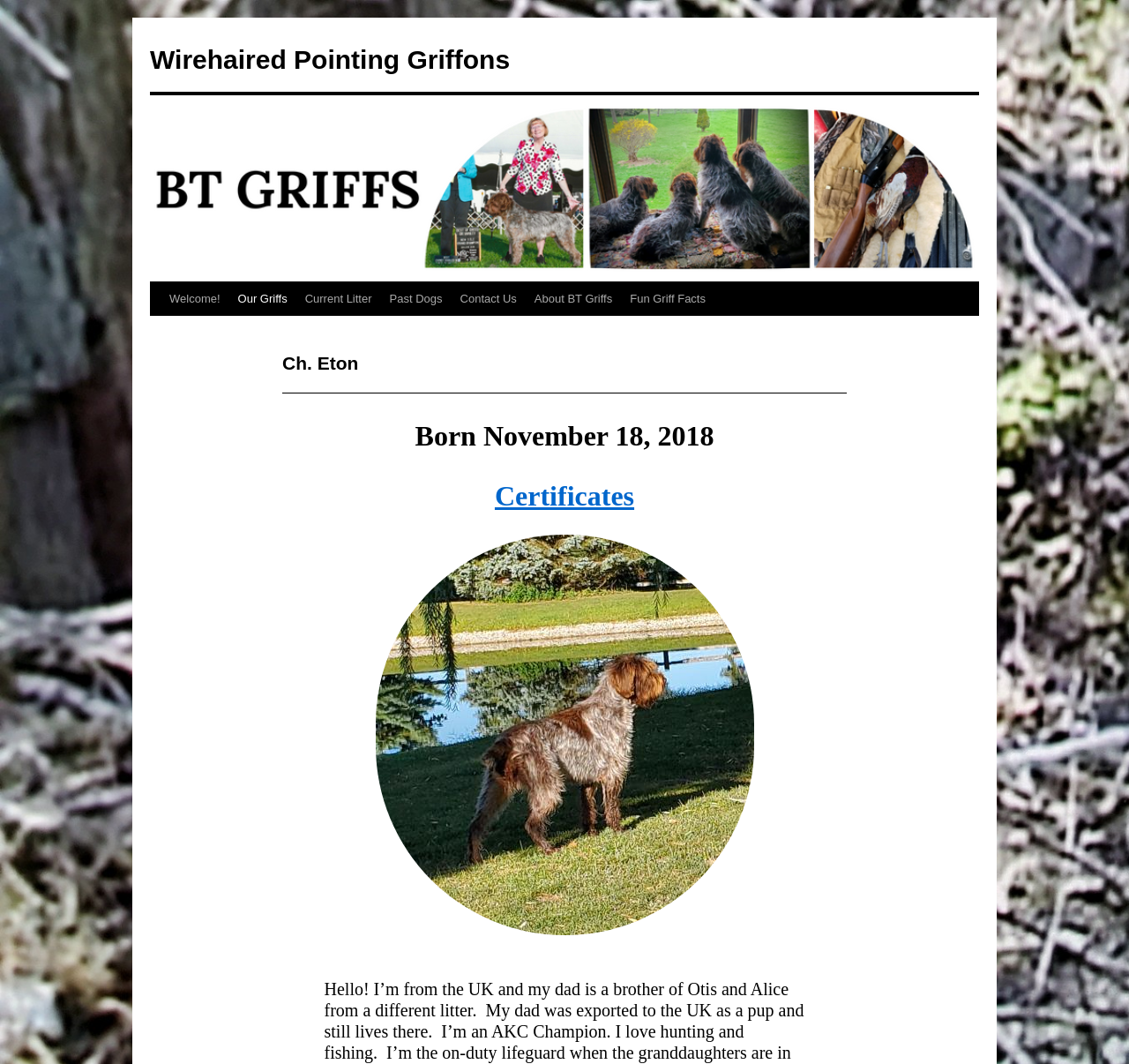Provide the bounding box coordinates for the area that should be clicked to complete the instruction: "View Current Litter".

[0.262, 0.265, 0.337, 0.297]